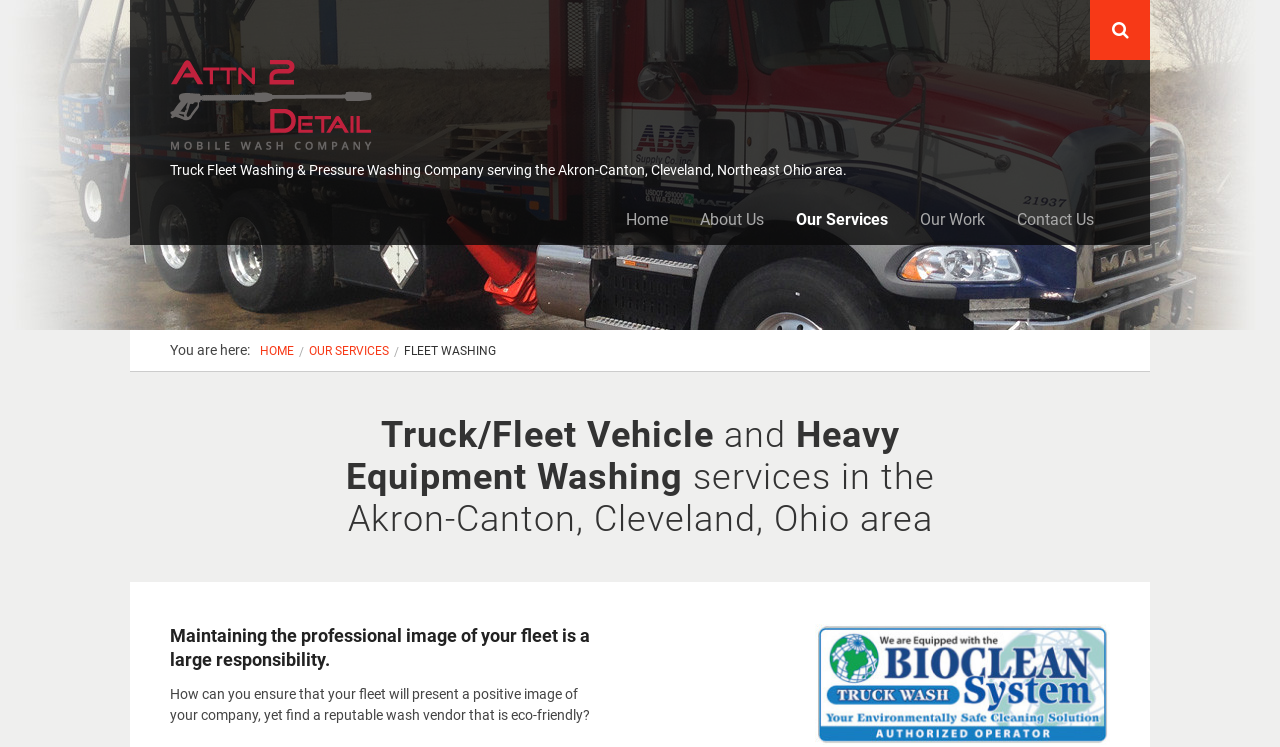How many navigation links are on the top?
Based on the image, answer the question with a single word or brief phrase.

5